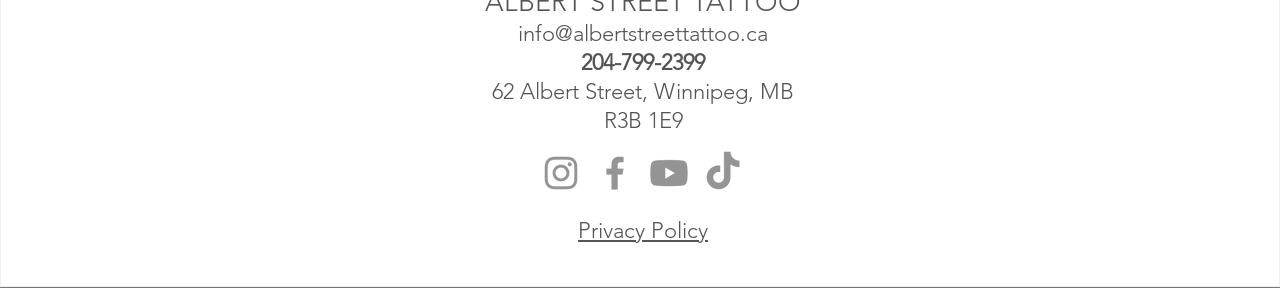Locate the bounding box of the user interface element based on this description: "Privacy Policy".

[0.452, 0.752, 0.553, 0.846]